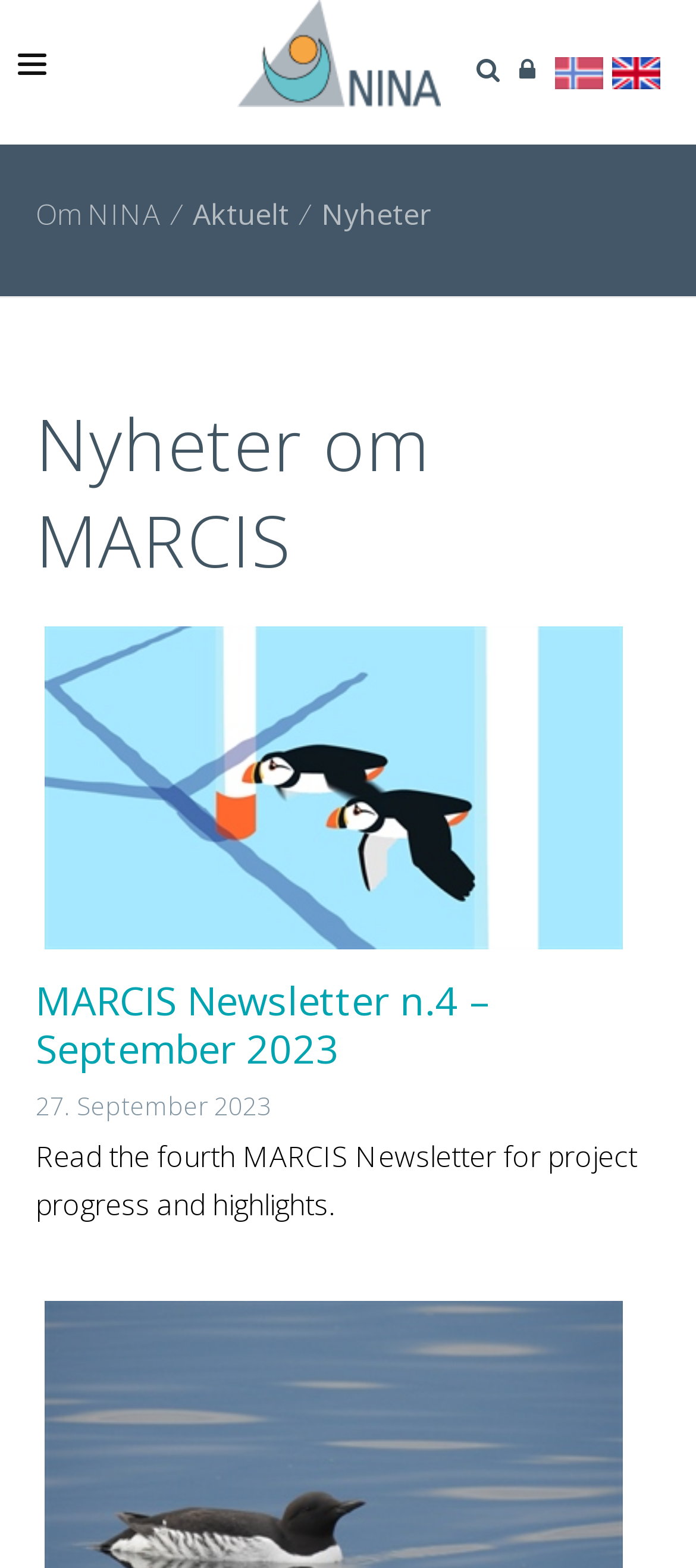How many links are there under the header?
Provide a comprehensive and detailed answer to the question.

I found the answer by counting the number of link elements that are children of the root element and have y1 coordinates between 0.091 and 0.33.